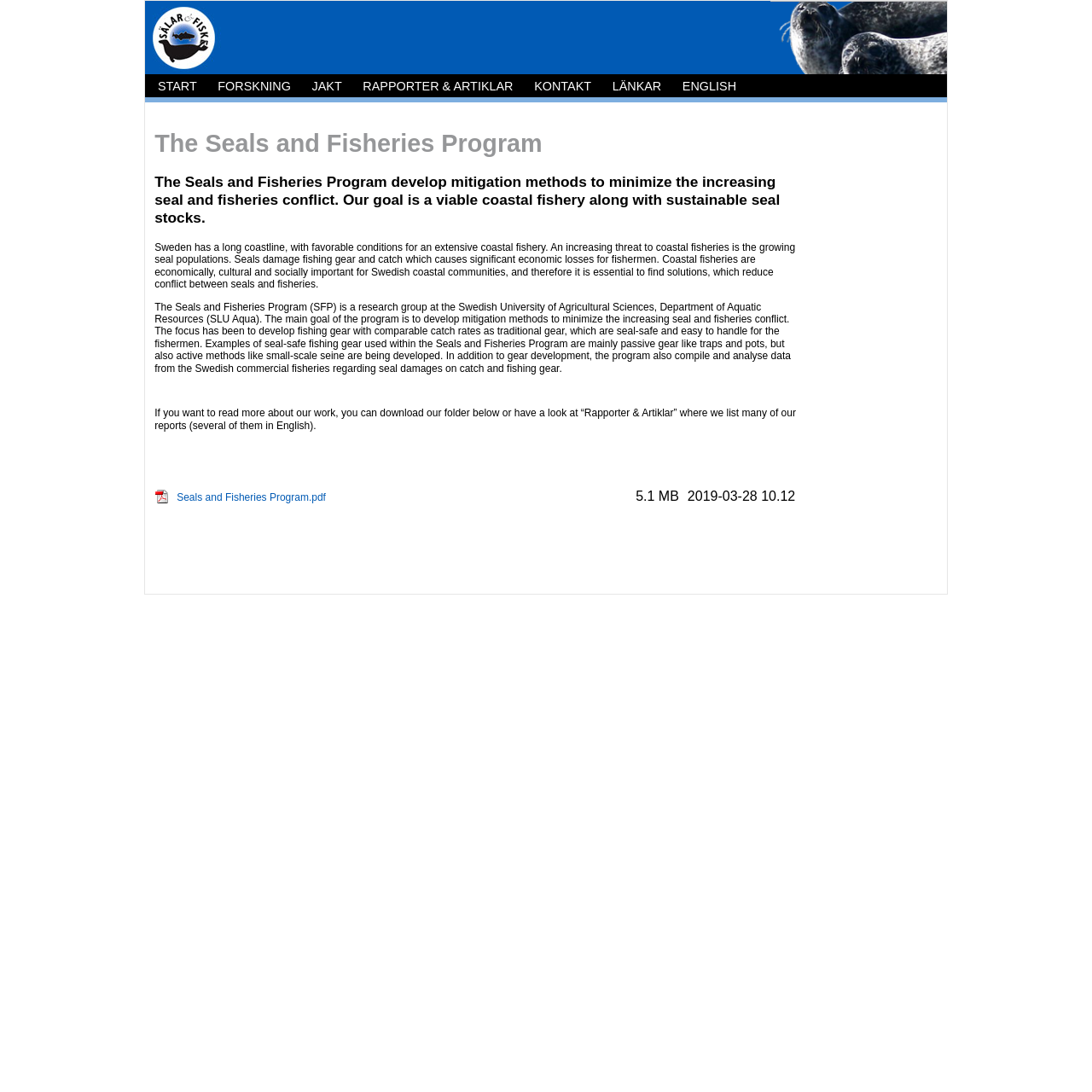Please identify the bounding box coordinates for the region that you need to click to follow this instruction: "Click the RAPPORTER & ARTIKLAR link".

[0.332, 0.073, 0.47, 0.085]